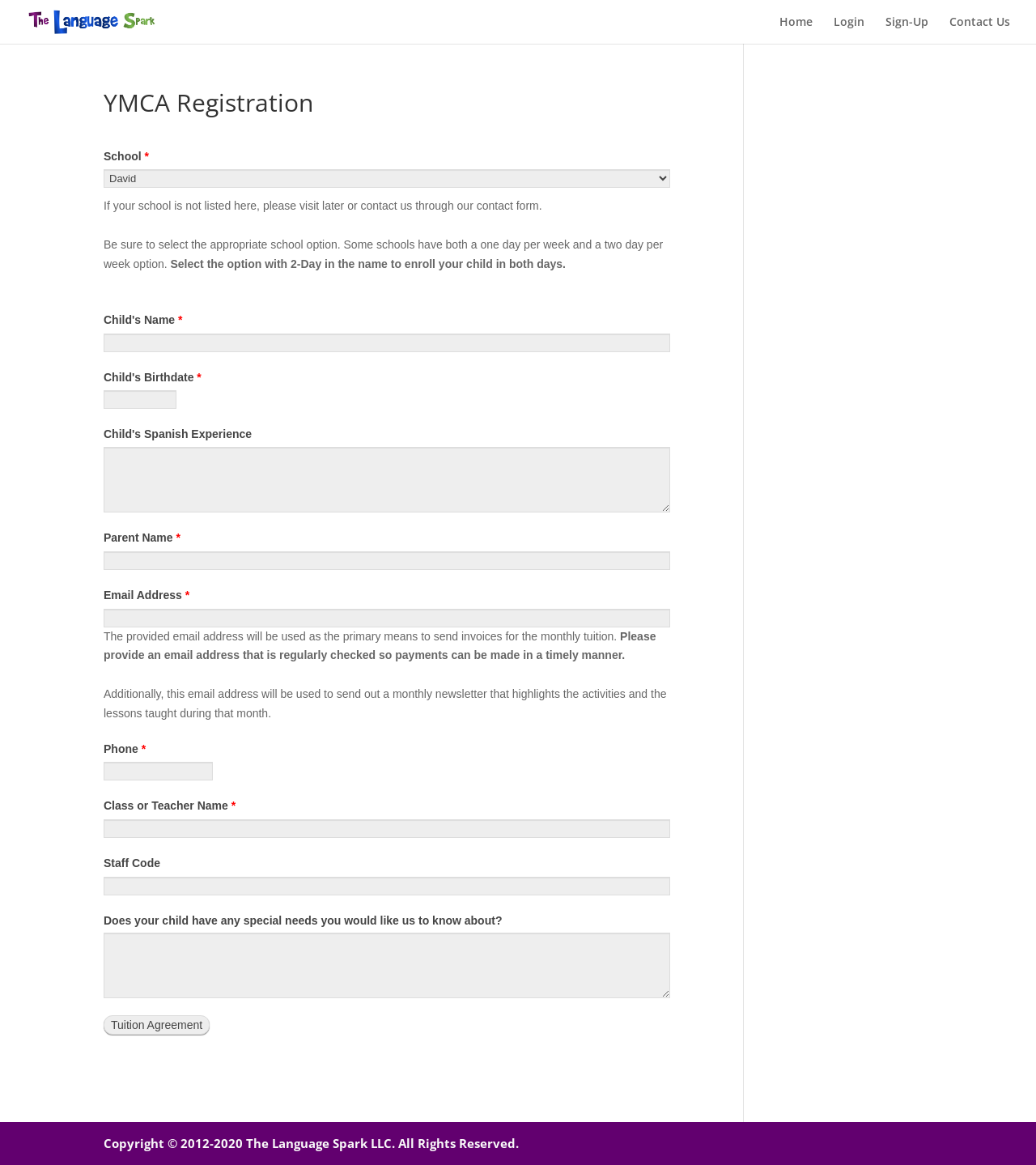Summarize the webpage comprehensively, mentioning all visible components.

The webpage is a registration page for YMCA, provided by The Language Spark. At the top left corner, there is a logo of The Language Spark, accompanied by a link to the homepage. On the top right corner, there are four links: Home, Login, Sign-Up, and Contact Us.

Below the top navigation bar, there is a main content area that takes up most of the page. The title "YMCA Registration" is prominently displayed at the top of this section. 

In the main content area, there is a form that users can fill out to register for YMCA. The form is divided into several sections, each with its own label and input fields. The sections include School, Parent Information, and Class or Teacher Information. 

There are several input fields, including combobox, textbox, and button. Some of the input fields are required, indicated by an asterisk symbol. There are also several static text elements that provide instructions and explanations for each section.

At the bottom of the page, there is a copyright notice that states "Copyright © 2012-2020 The Language Spark LLC. All Rights Reserved."